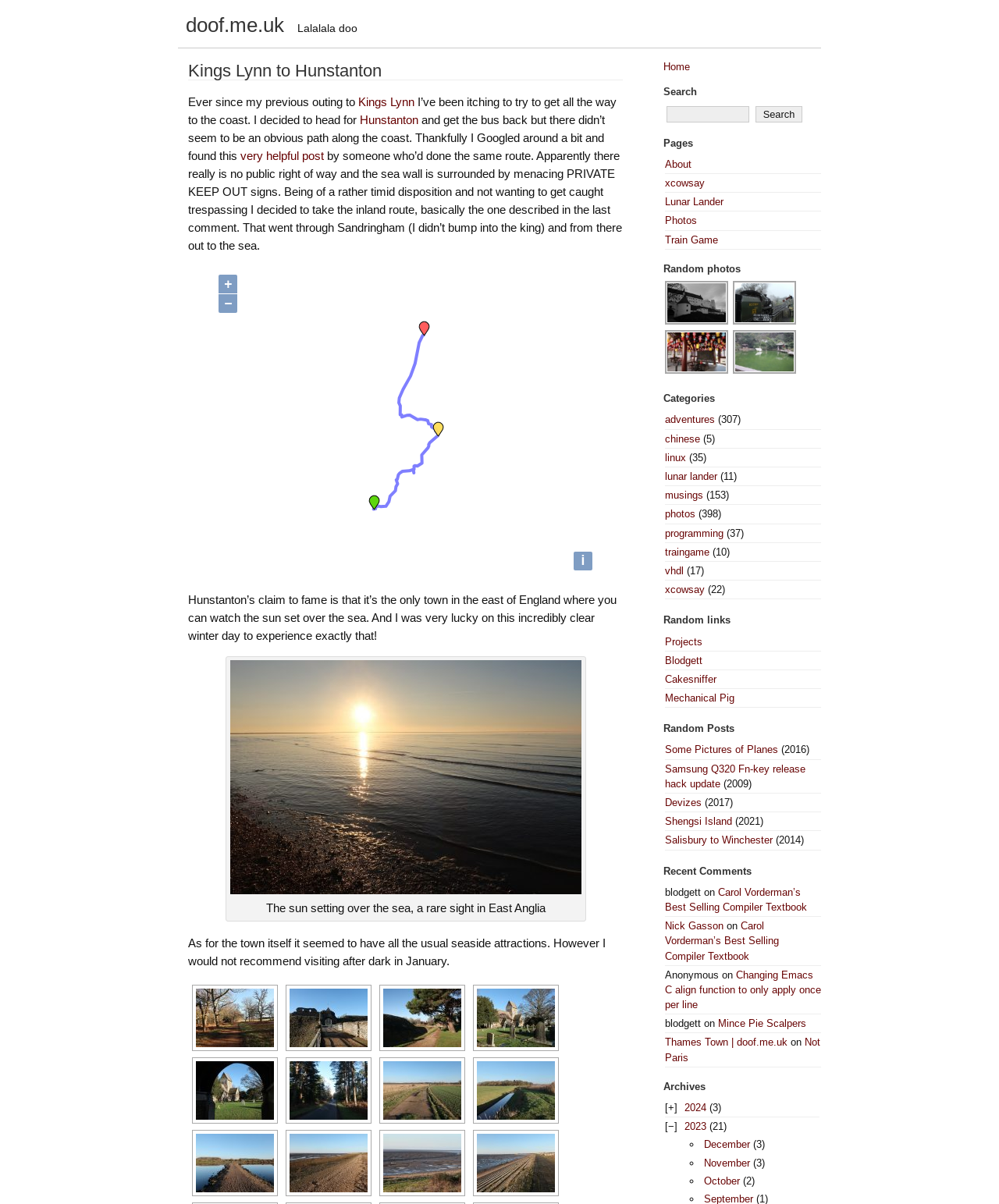What is the author's goal in this journey?
Answer the question with a detailed explanation, including all necessary information.

Based on the text, the author mentions 'I decided to head for Hunstanton' and 'I was very lucky on this incredibly clear winter day to experience exactly that!' which suggests that the author's goal is to reach Hunstanton and watch the sunset over the sea.